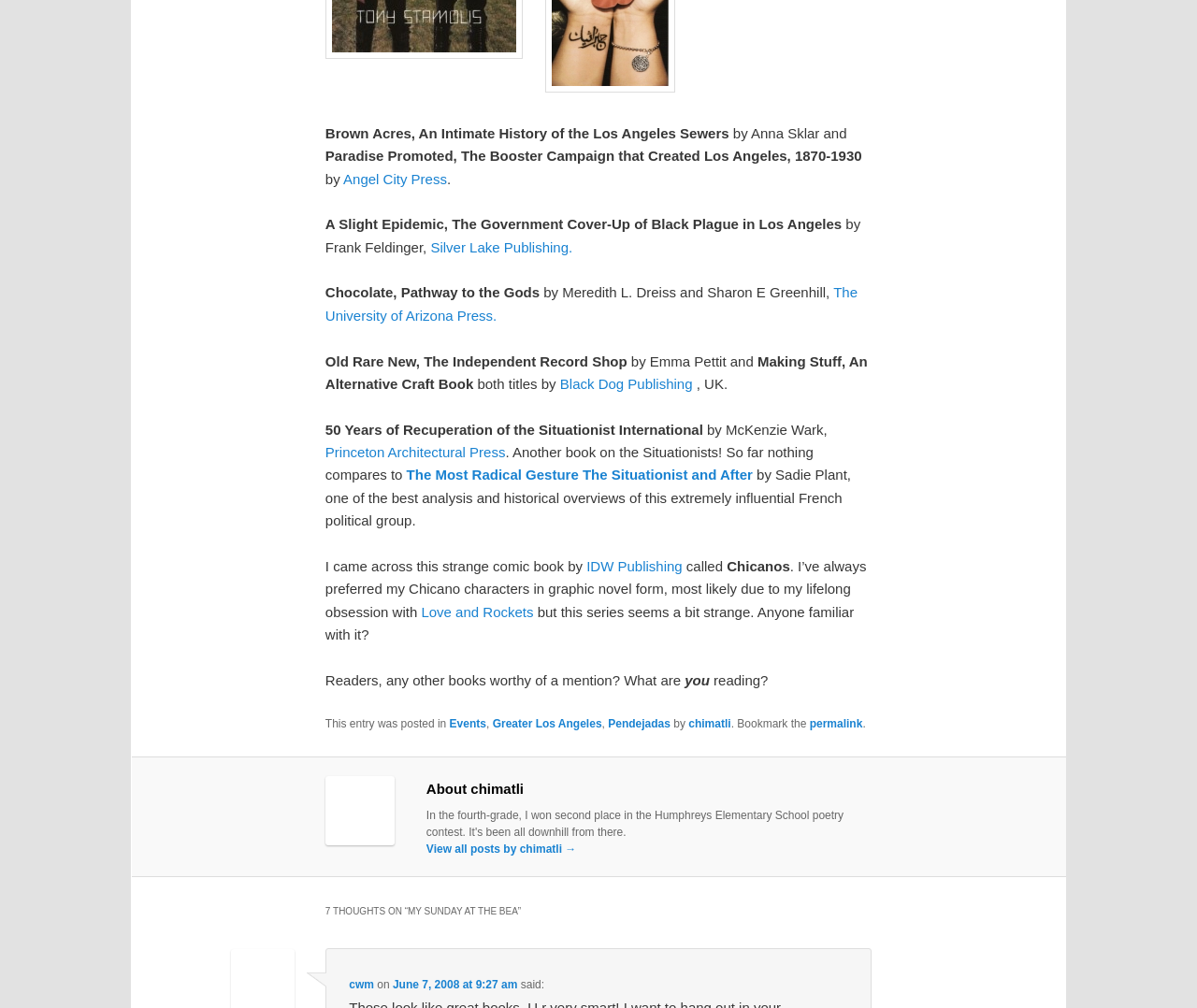What is the name of the publishing company mentioned after 'Chocolate, Pathway to the Gods'?
Based on the image, answer the question with a single word or brief phrase.

The University of Arizona Press